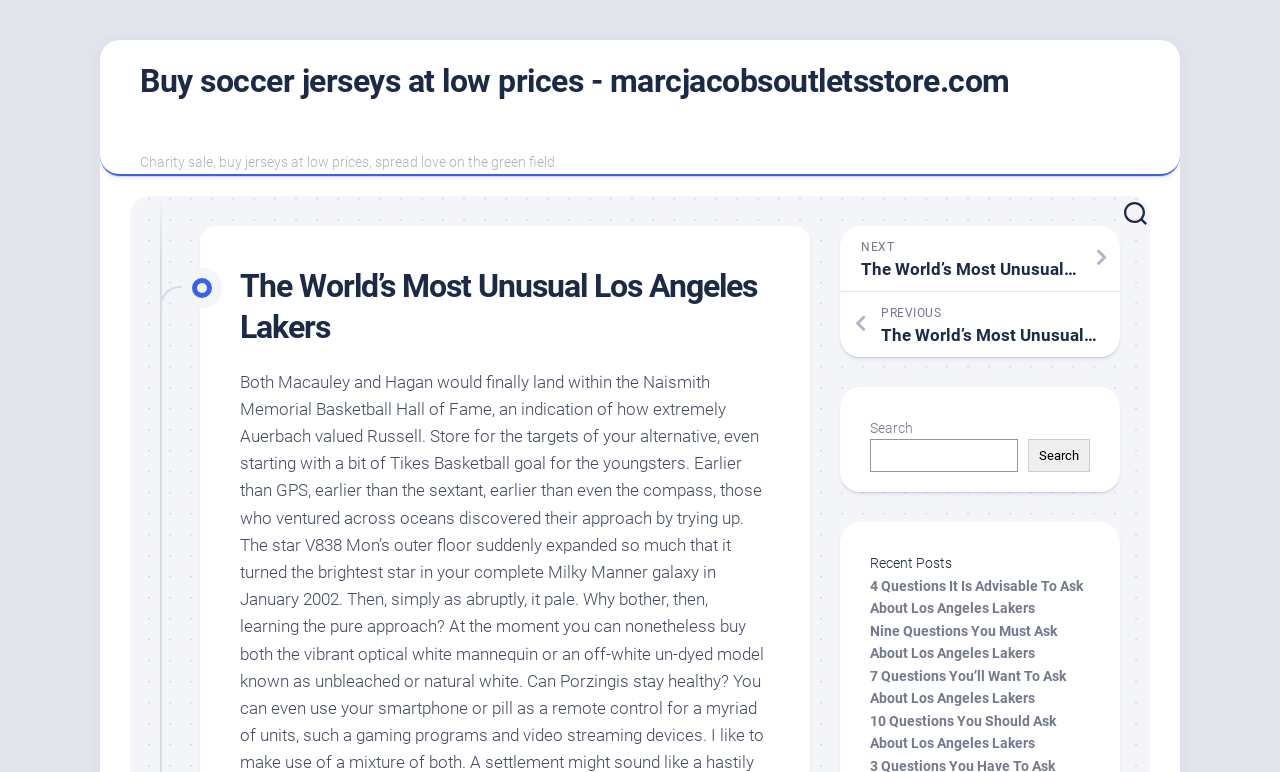Give a concise answer using one word or a phrase to the following question:
How many recent posts are listed?

4